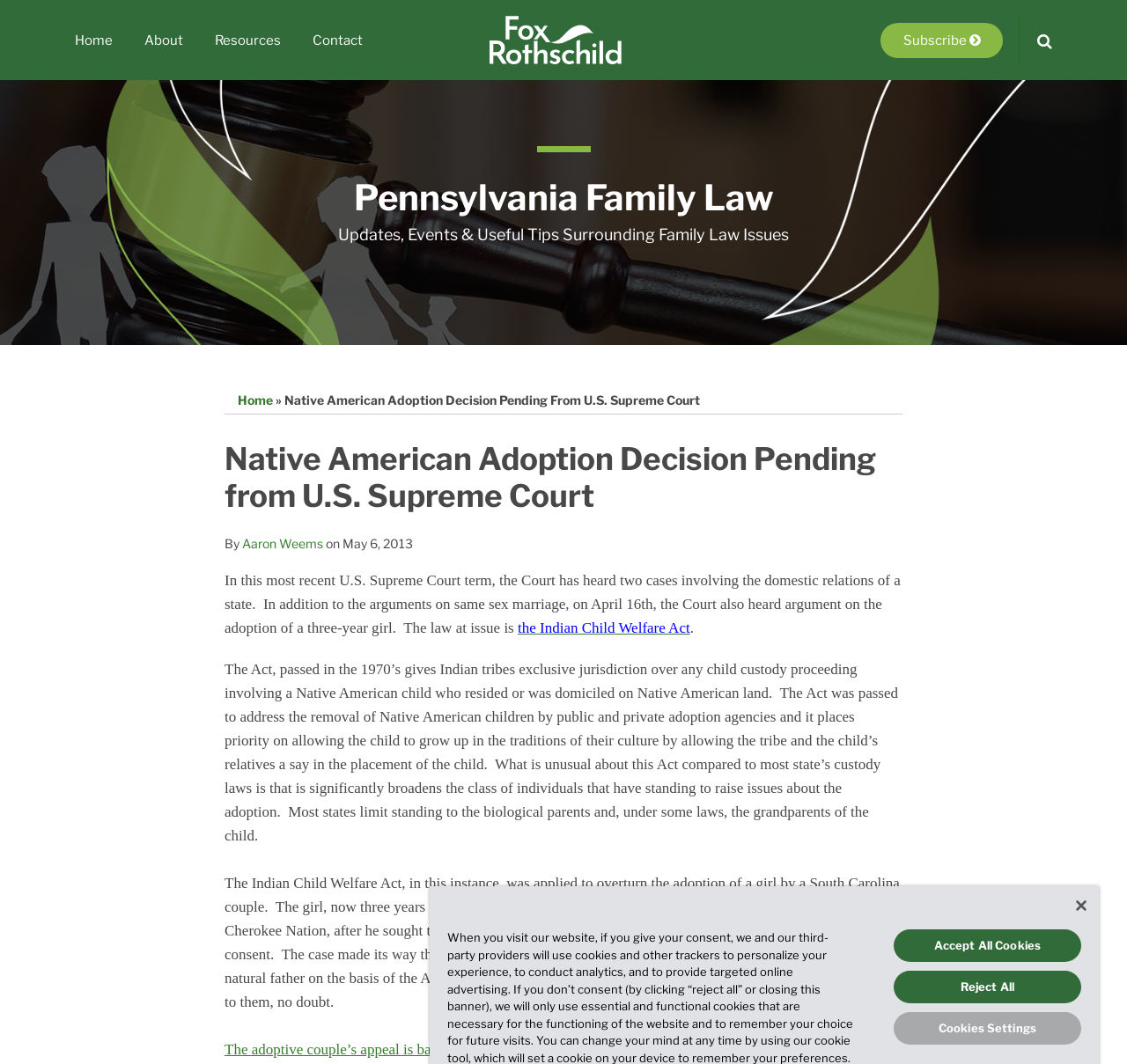Find and provide the bounding box coordinates for the UI element described here: "Home". The coordinates should be given as four float numbers between 0 and 1: [left, top, right, bottom].

[0.211, 0.369, 0.242, 0.383]